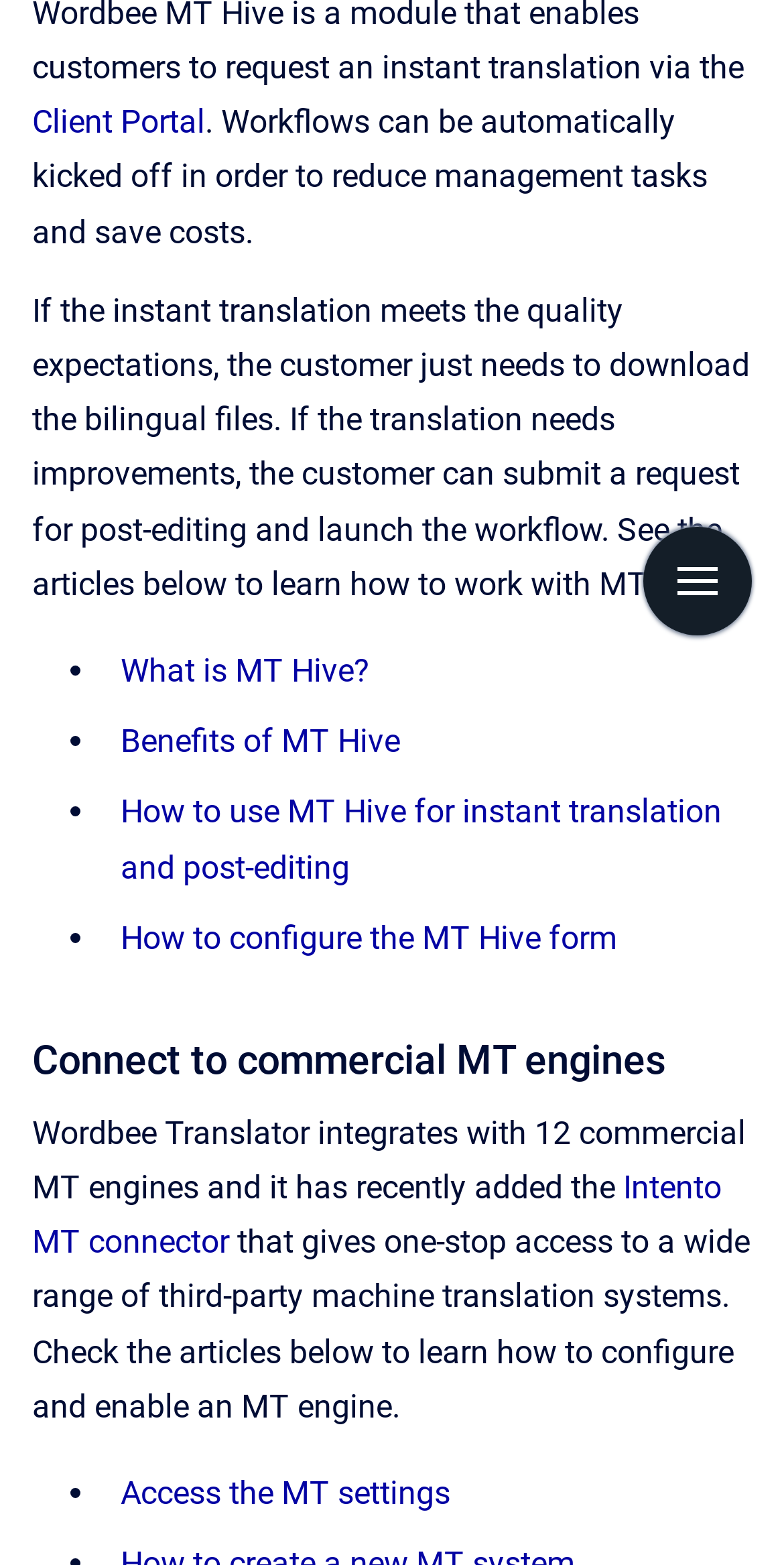Based on the element description "Intento MT connector", predict the bounding box coordinates of the UI element.

[0.041, 0.747, 0.921, 0.806]